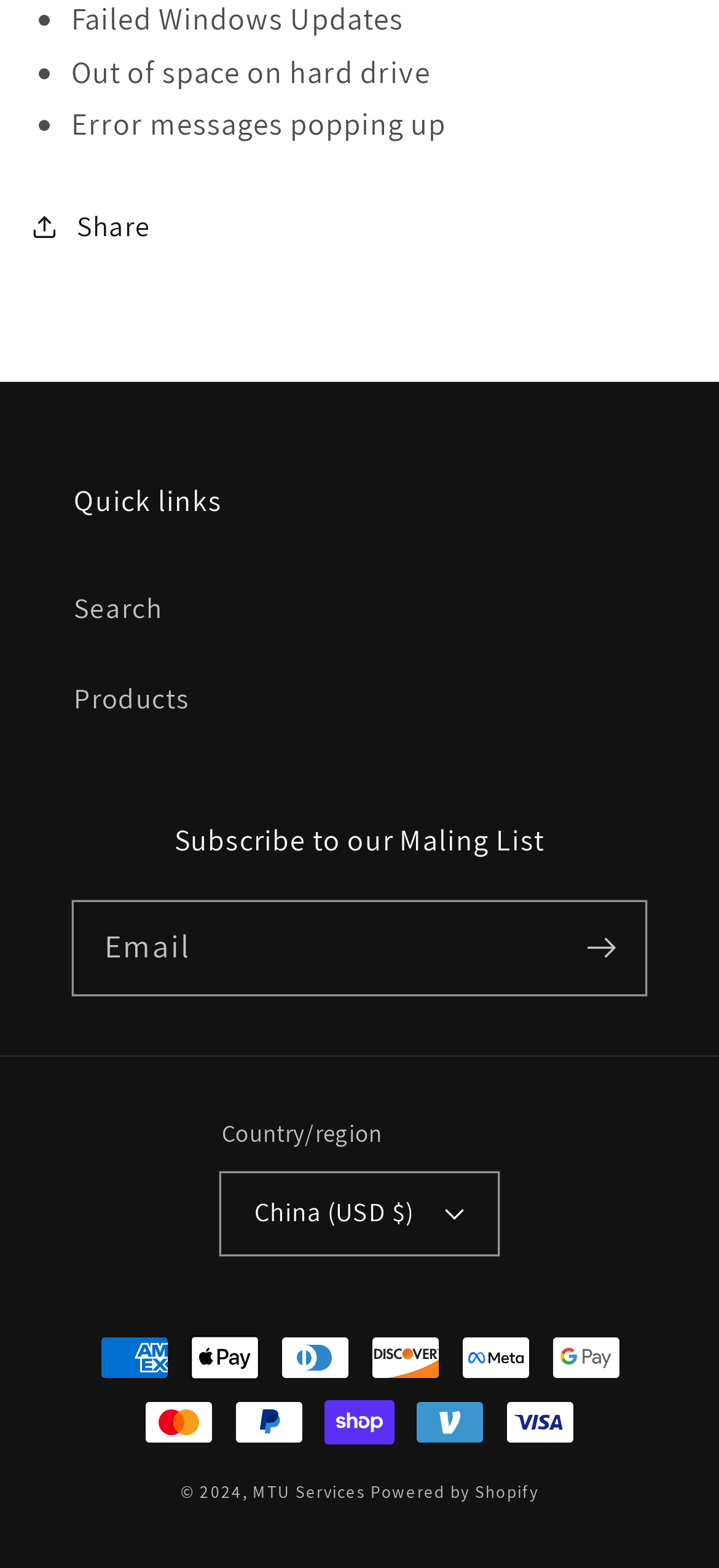Provide a one-word or short-phrase response to the question:
What is the error message popping up about?

Hard drive space